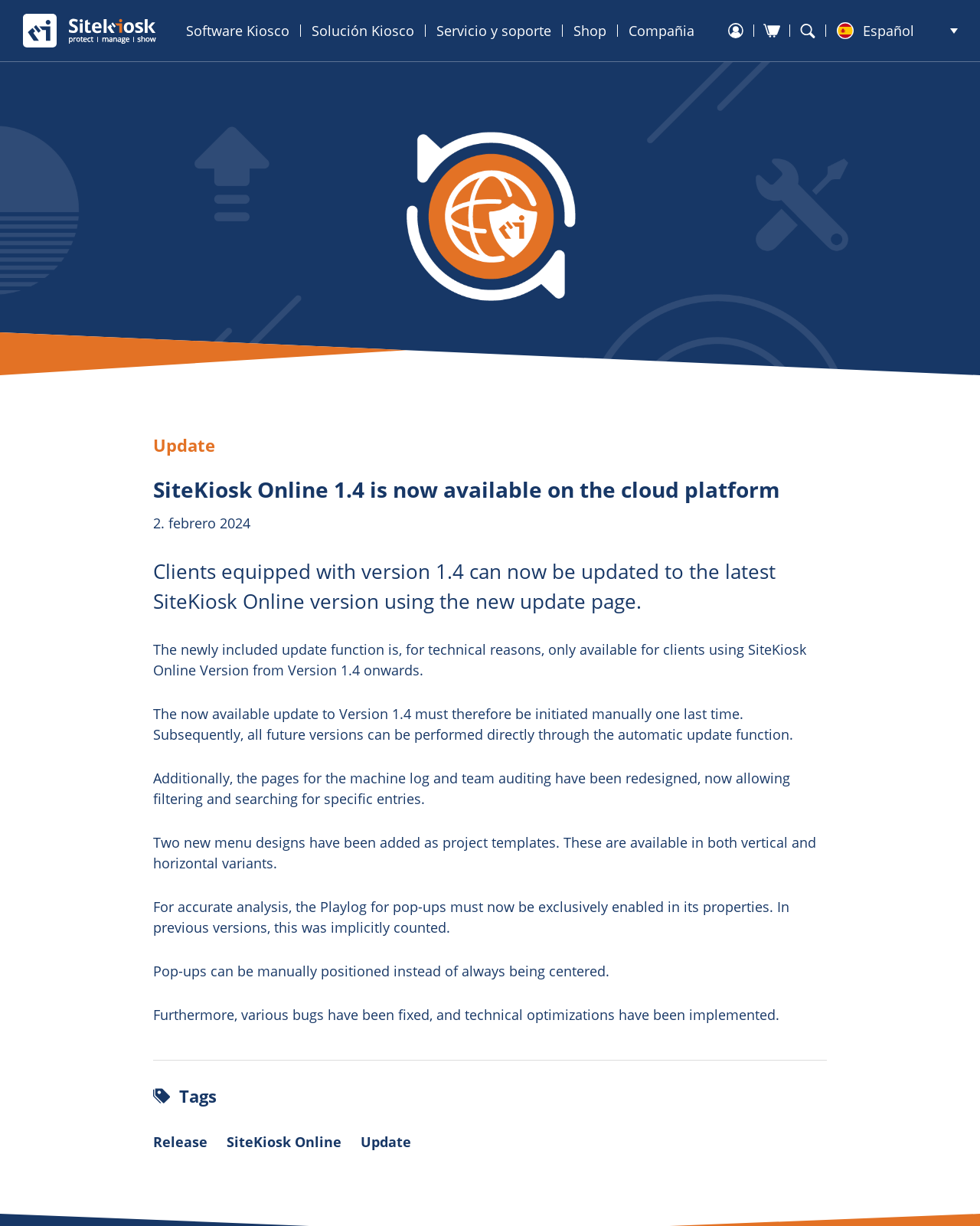Please find and report the primary heading text from the webpage.

SiteKiosk Online 1.4 is now available on the cloud platform